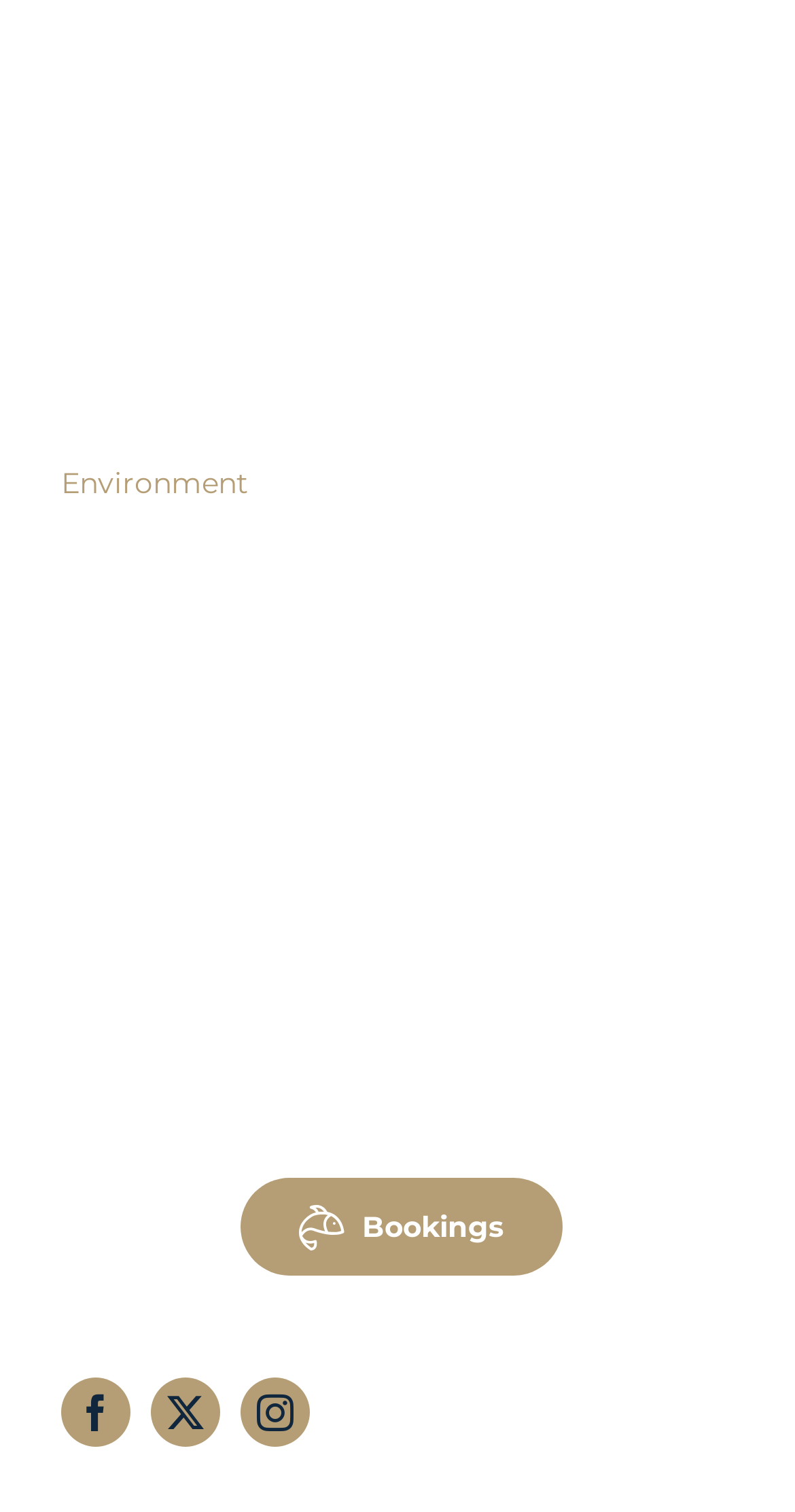Determine the bounding box coordinates of the clickable region to follow the instruction: "Click on Bookings".

[0.077, 0.226, 0.313, 0.251]